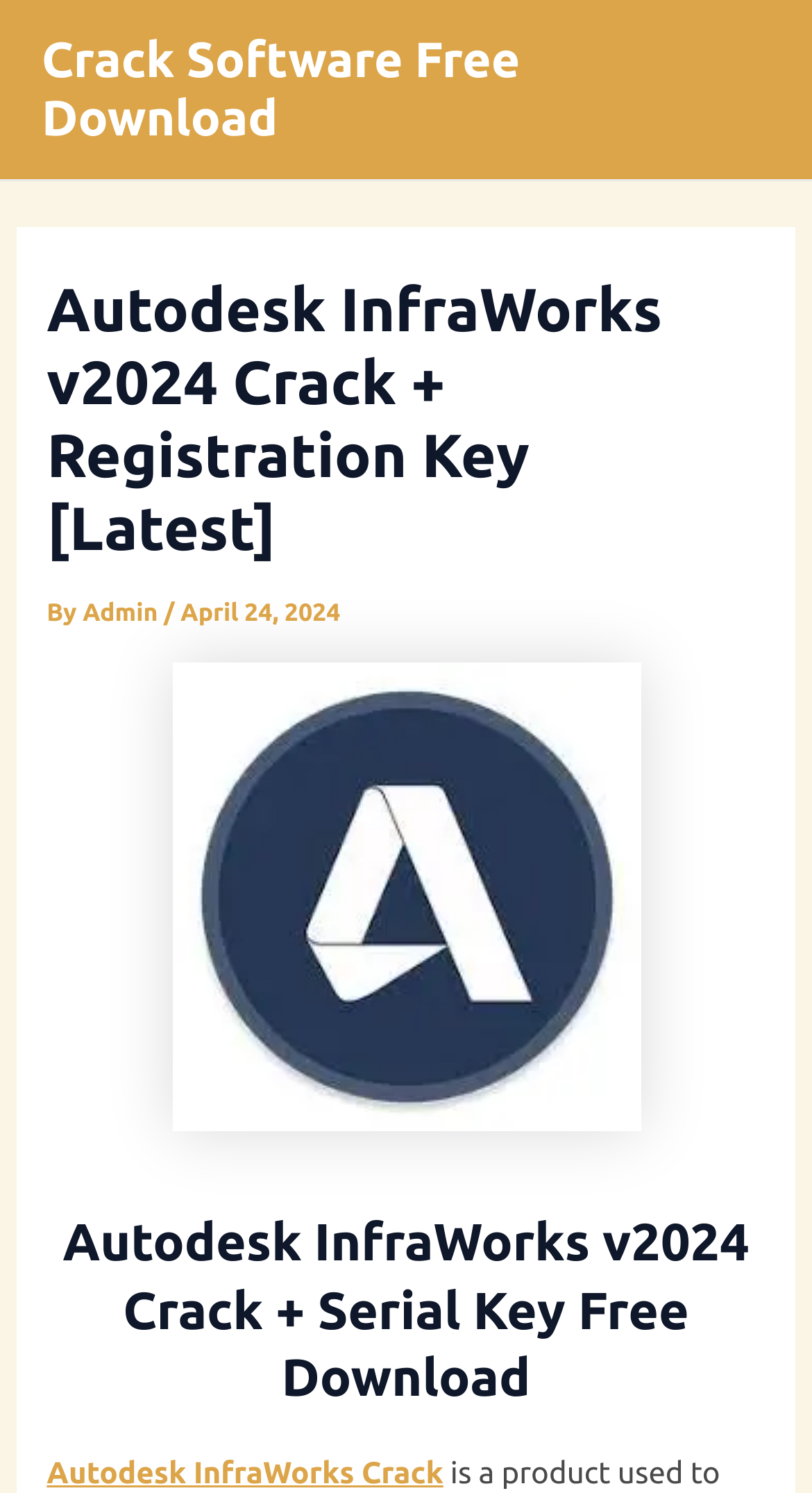Answer the question below in one word or phrase:
What is the text on the link at the bottom of the webpage?

Autodesk InfraWorks Crack